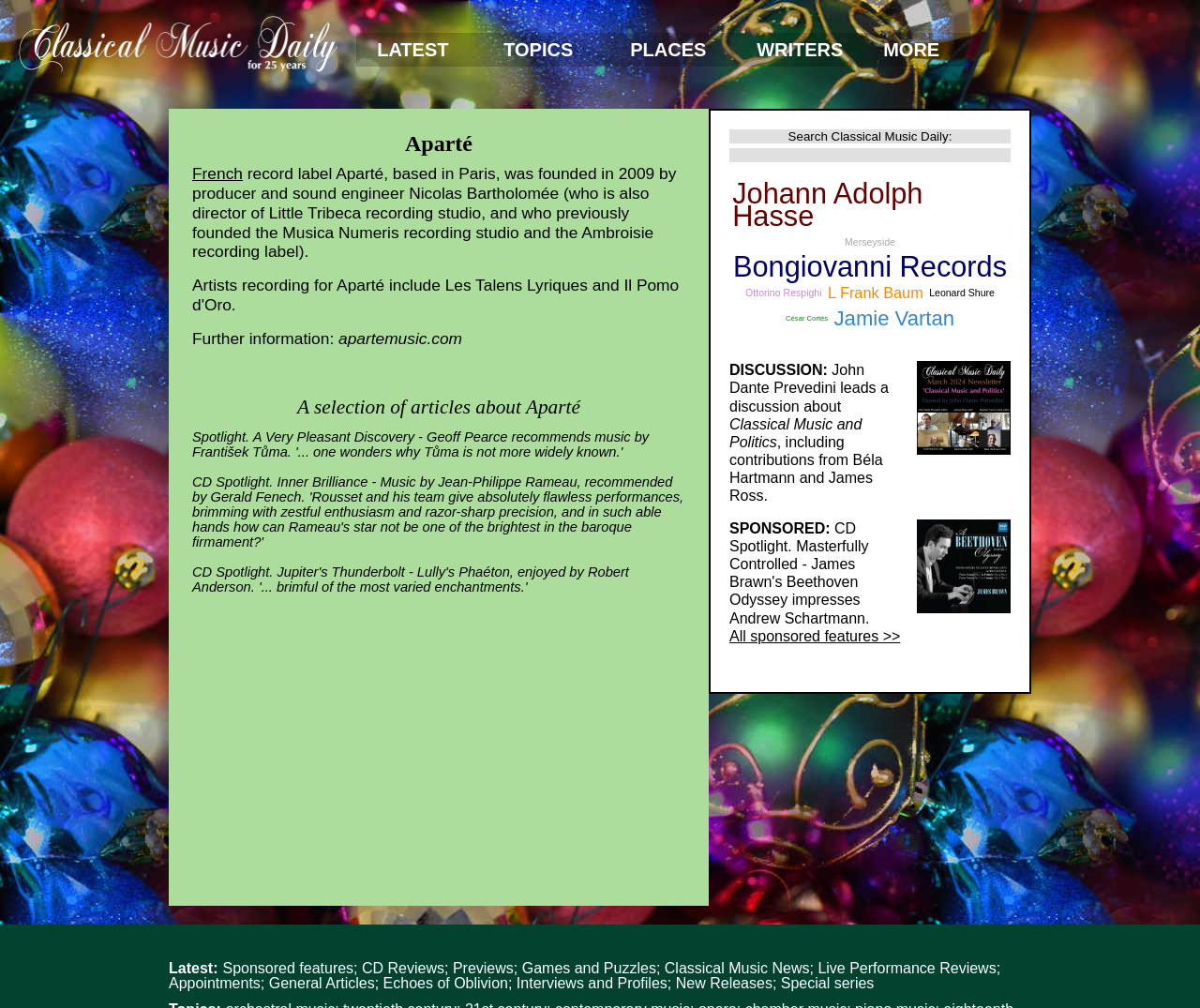Pinpoint the bounding box coordinates of the clickable area needed to execute the instruction: "Read the 'Recent Posts' section". The coordinates should be specified as four float numbers between 0 and 1, i.e., [left, top, right, bottom].

None